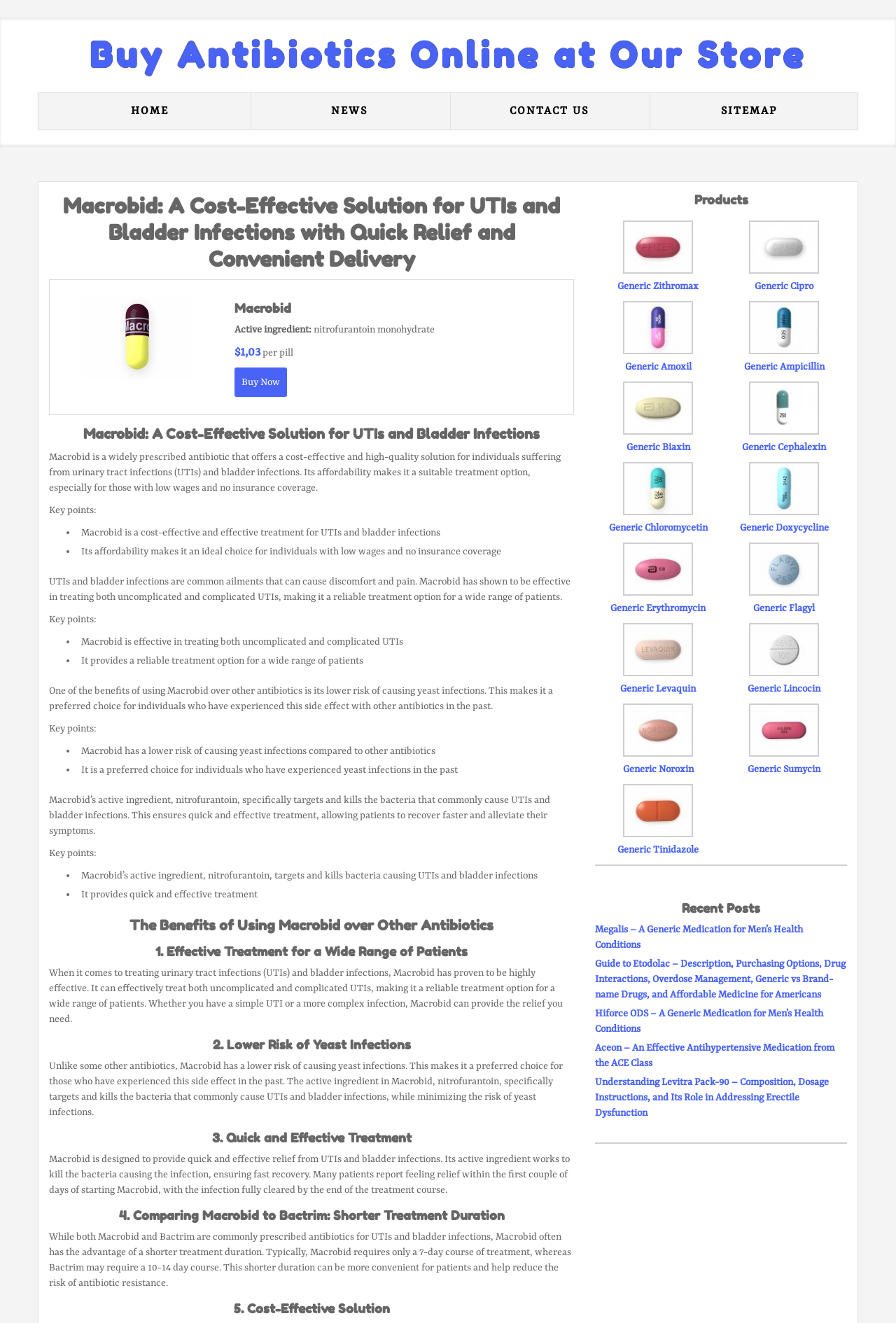Generate a detailed explanation of the webpage's features and information.

The webpage is about Macrobid, a cost-effective solution for urinary tract infections (UTIs) and bladder infections. At the top, there is a navigation menu with links to "HOME", "NEWS", "CONTACT US", and "SITEMAP". Below the navigation menu, there is a header section with the title "Macrobid: A Cost-Effective Solution for UTIs and Bladder Infections with Quick Relief and Convenient Delivery". 

To the right of the header section, there is an image of Macrobid. Below the header section, there is a section describing Macrobid, including its active ingredient, nitrofurantoin monohydrate, and its price, $1.03 per pill. There is also a "Buy Now" link in this section.

The main content of the webpage is divided into several sections, each describing a benefit of using Macrobid. The first section explains that Macrobid is a cost-effective and effective treatment for UTIs and bladder infections. The second section describes how Macrobid has a lower risk of causing yeast infections compared to other antibiotics. The third section explains that Macrobid provides quick and effective treatment, allowing patients to recover faster and alleviate their symptoms.

The webpage also compares Macrobid to Bactrim, another antibiotic, highlighting the advantage of Macrobid's shorter treatment duration. Additionally, there is a section discussing the cost-effectiveness of Macrobid.

On the right side of the webpage, there is a section showcasing other products, including Zithromax, Generic Cipro, Generic Amoxil, Generic Ampicillin, Generic Biaxin, and Generic Cephalexin, each with an image and a link to the product page.

Overall, the webpage provides detailed information about Macrobid, its benefits, and its advantages over other antibiotics, as well as showcasing other related products.